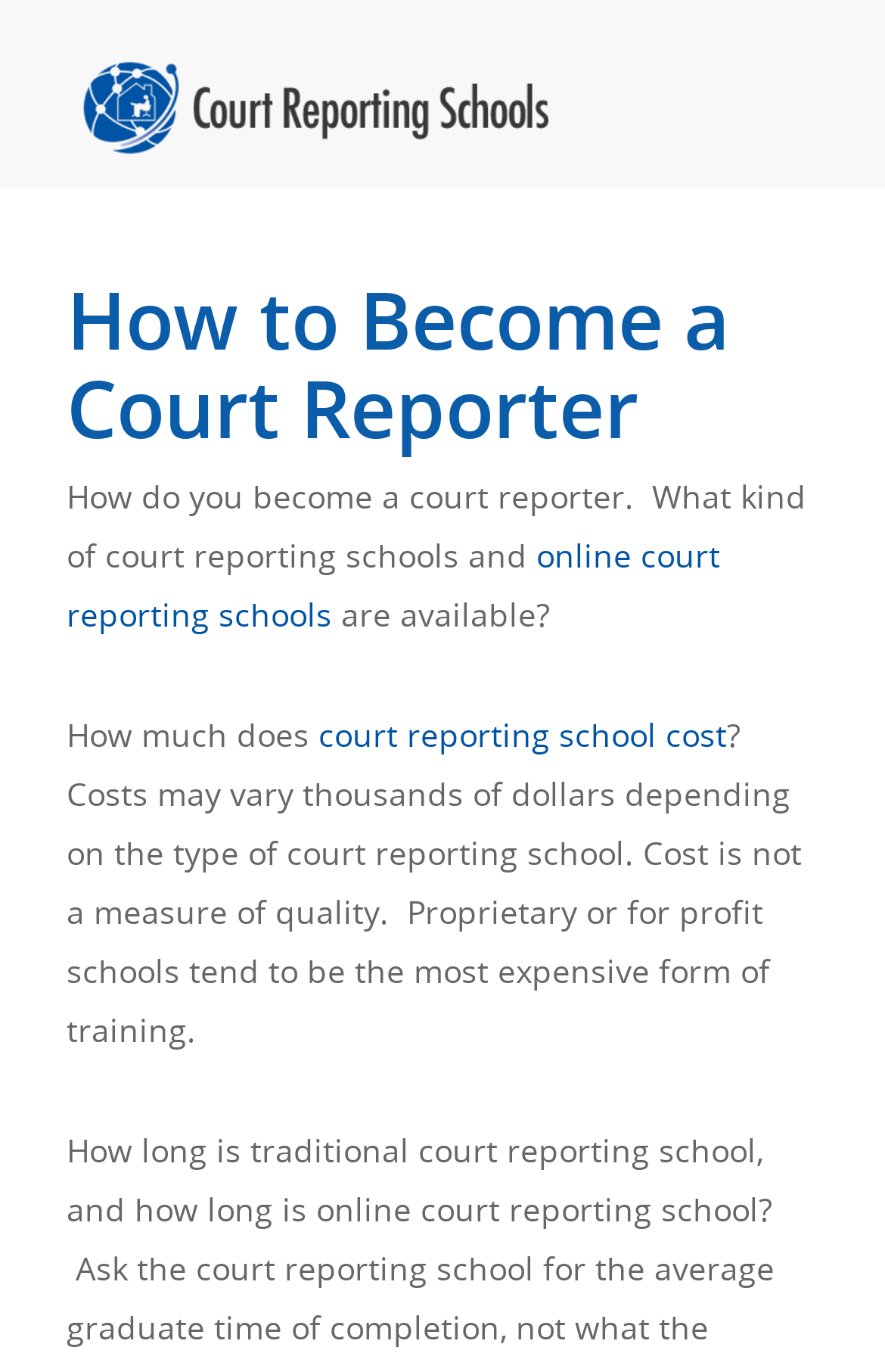Find the bounding box of the UI element described as follows: "online court reporting schools".

[0.075, 0.389, 0.813, 0.463]